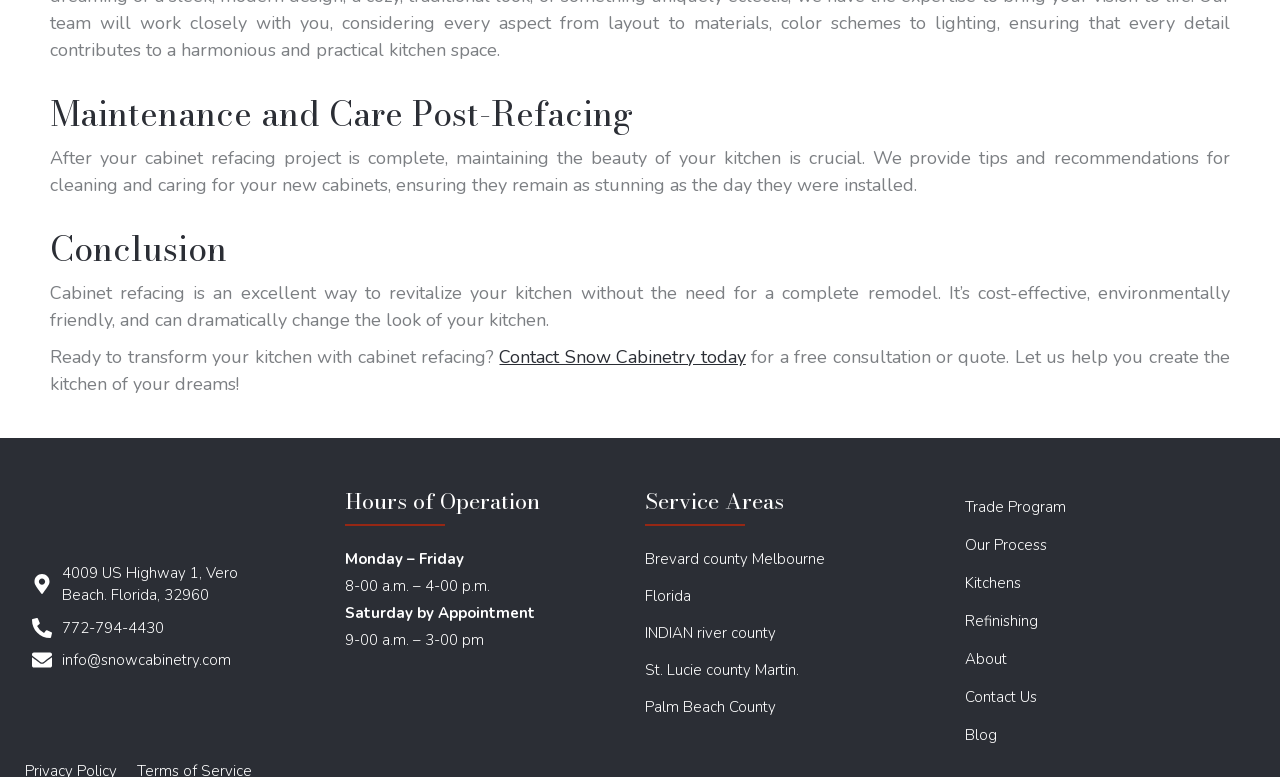Pinpoint the bounding box coordinates of the clickable area needed to execute the instruction: "Visit the Kitchens page". The coordinates should be specified as four float numbers between 0 and 1, i.e., [left, top, right, bottom].

[0.738, 0.725, 0.941, 0.774]